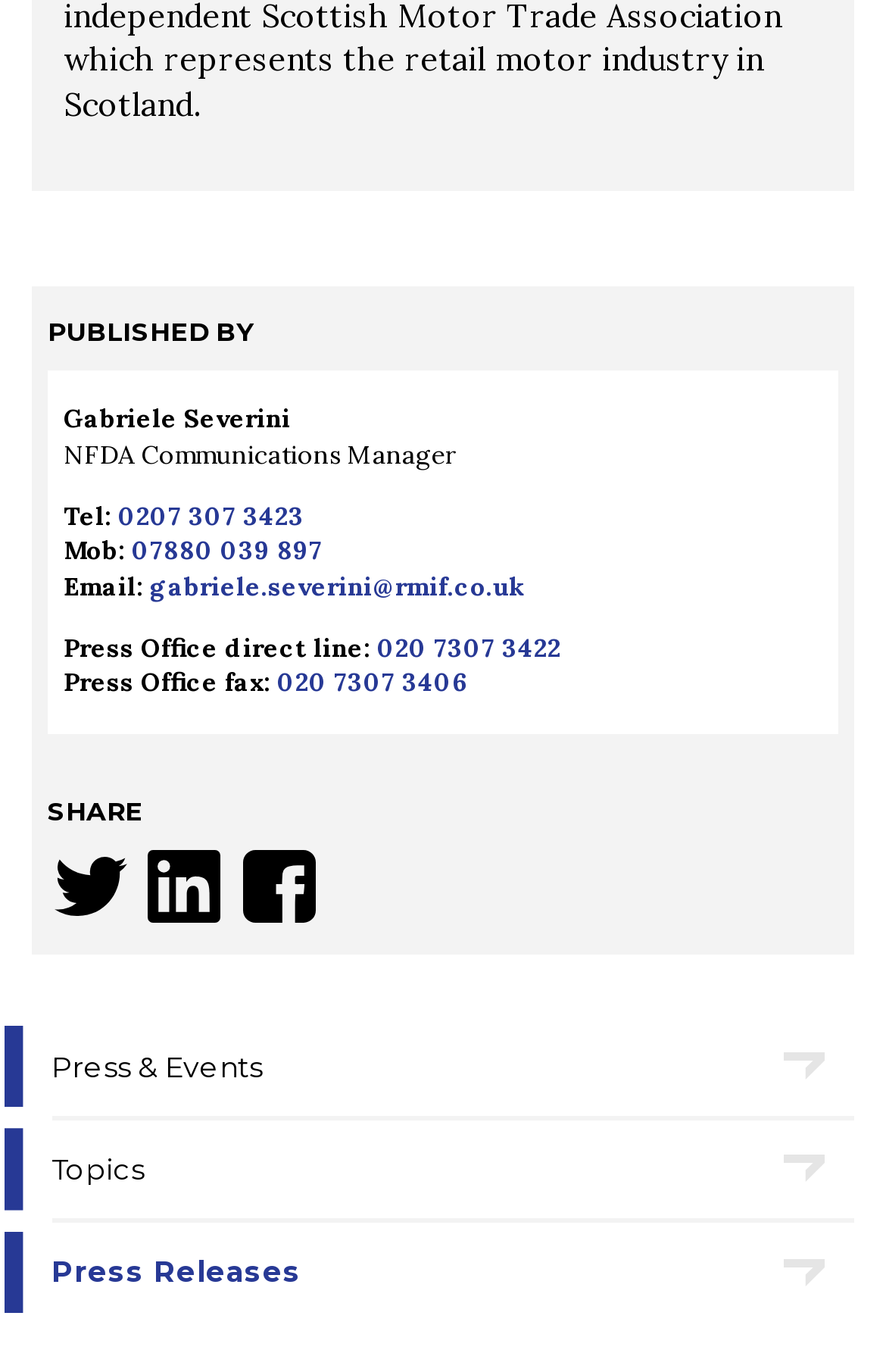Please determine the bounding box coordinates for the element that should be clicked to follow these instructions: "View Press Releases".

[0.058, 0.891, 0.964, 0.963]